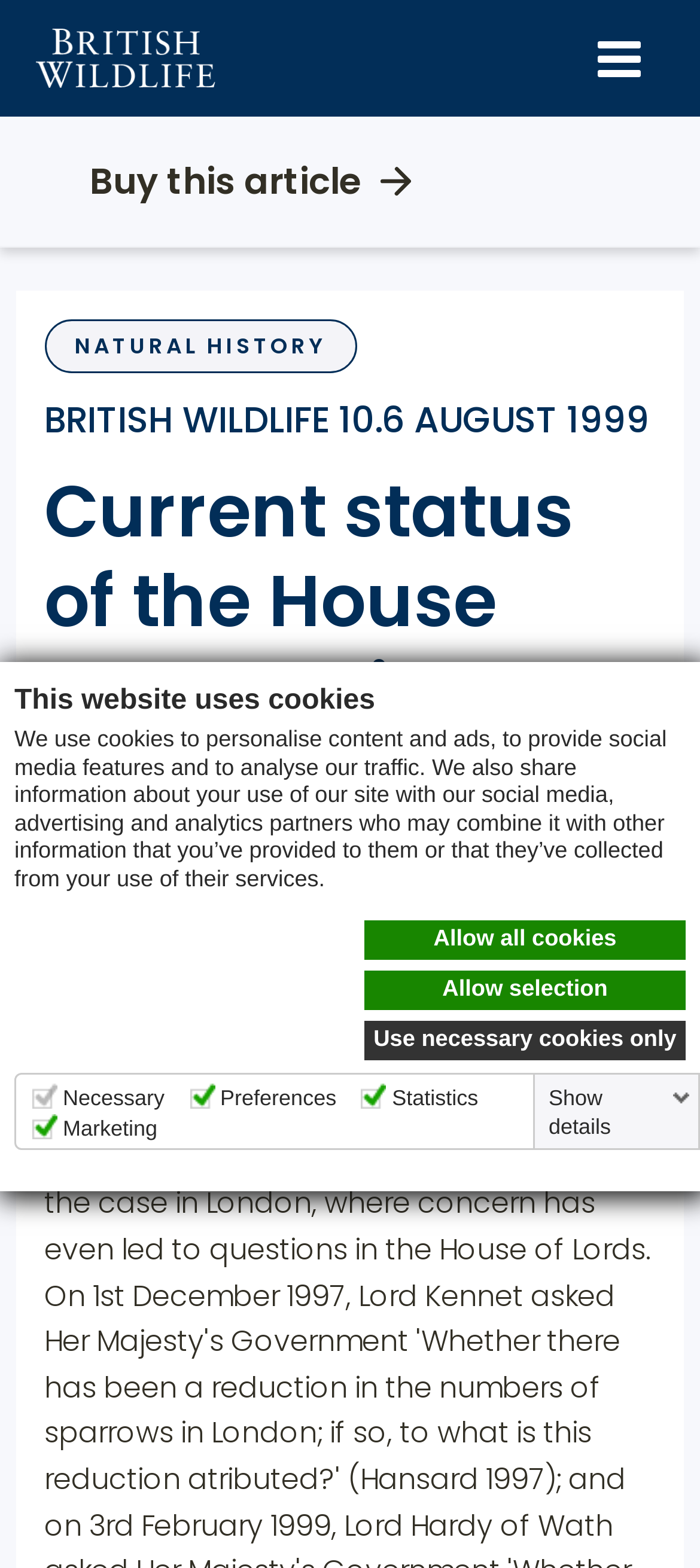Find and specify the bounding box coordinates that correspond to the clickable region for the instruction: "Open the 'Main Menu'".

[0.82, 0.008, 0.949, 0.066]